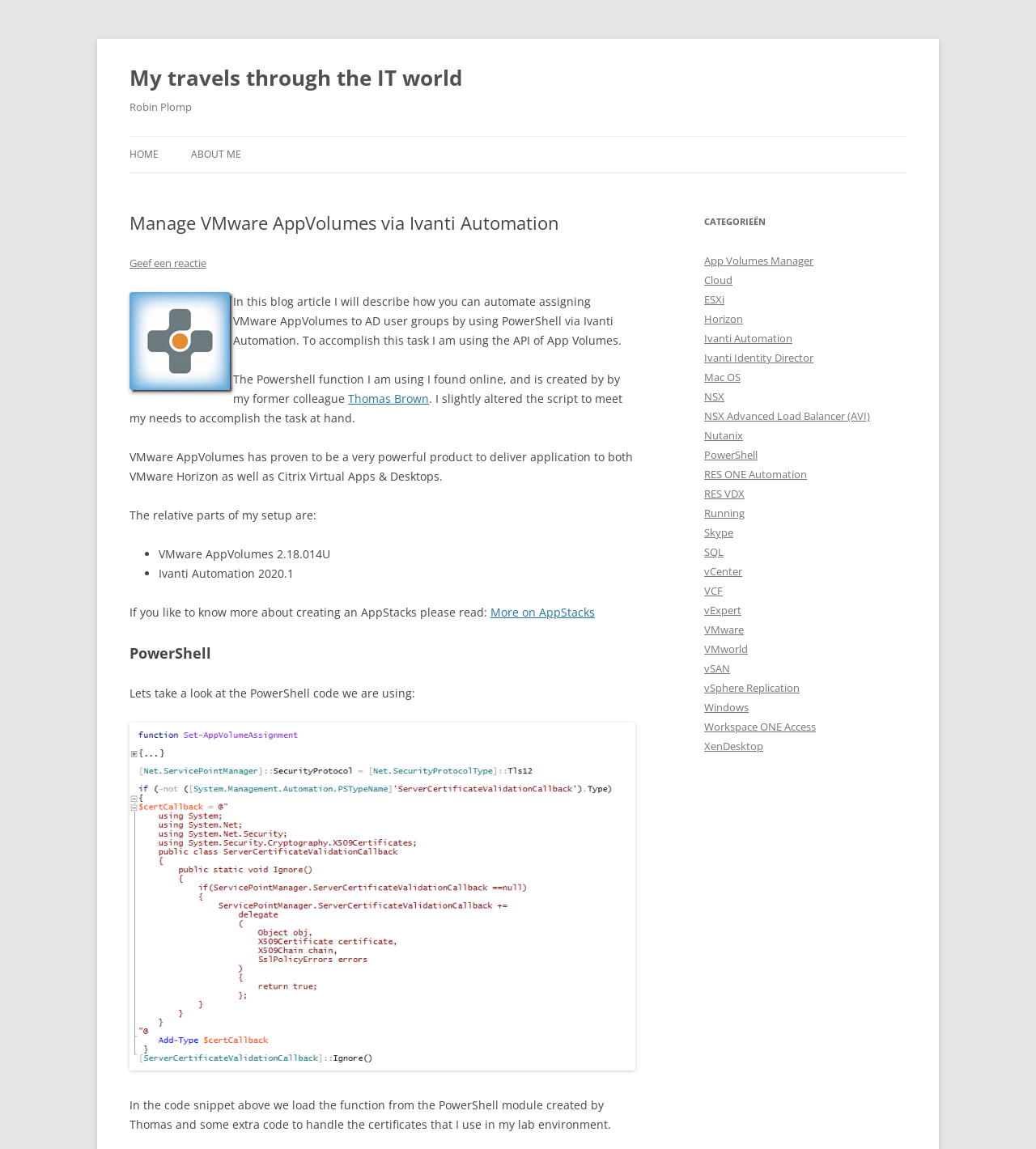Articulate a detailed summary of the webpage's content and design.

This webpage is a blog article titled "Manage VMware AppVolumes via Ivanti Automation" and is part of a personal blog called "My travels through the IT world". The blog's title and the author's name, "Robin Plomp", are displayed prominently at the top of the page. 

Below the title, there is a navigation menu with links to "HOME", "ABOUT ME", and other sections. The main content of the blog post is divided into several sections. The first section describes the purpose of the article, which is to automate assigning VMware AppVolumes to AD user groups using PowerShell via Ivanti Automation. 

There is an image, "OIP_thumb", displayed on the left side of the page, followed by a block of text that explains the PowerShell function used in the article. The text is divided into several paragraphs, with links to other resources, such as the original creator of the PowerShell function, Thomas Brown. 

The article then lists the relative parts of the setup, including VMware AppVolumes and Ivanti Automation, in a bulleted list. Further down, there is a section titled "PowerShell" that displays a code snippet, accompanied by an image, "Code 1", which shows the PowerShell code used in the article. 

On the right side of the page, there is a complementary section that lists categories, including "App Volumes Manager", "Cloud", "ESXi", and many others, with links to related articles or resources.